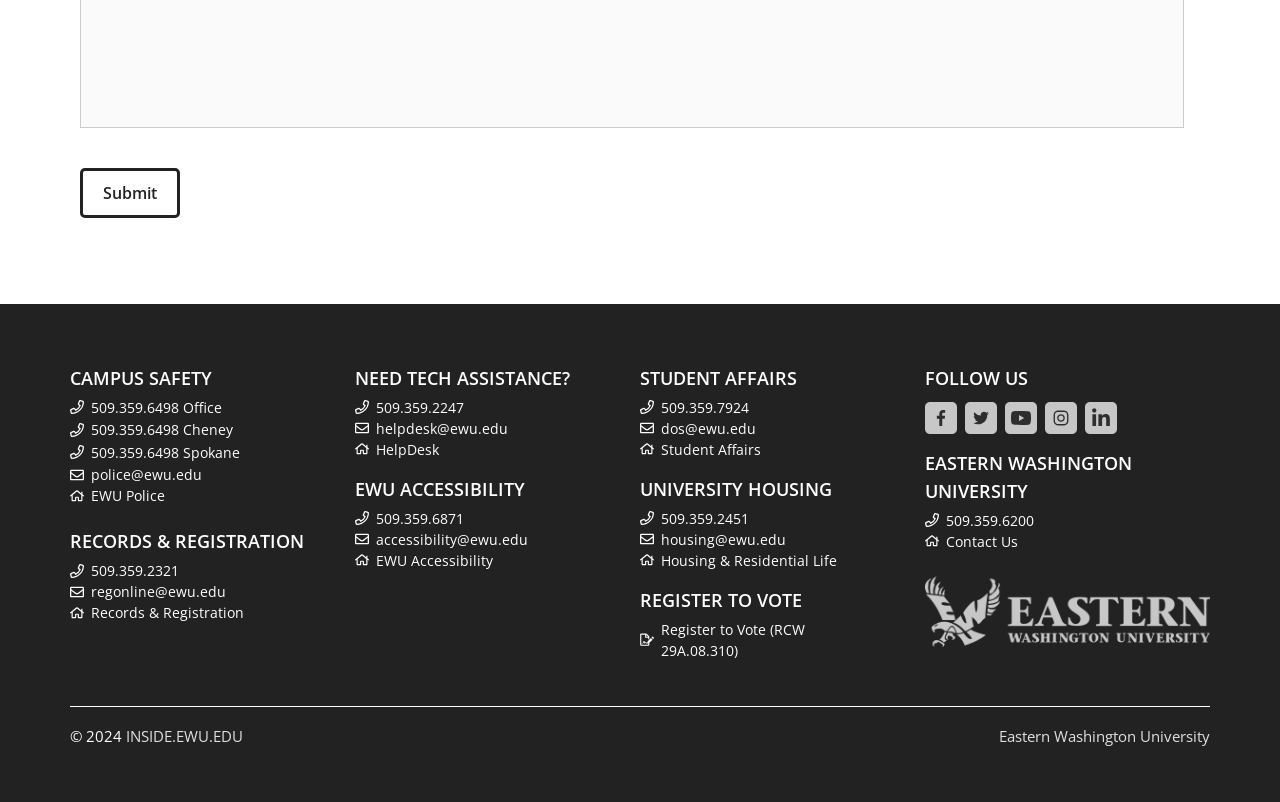Please identify the bounding box coordinates of the region to click in order to complete the task: "Click the 'Submit' button". The coordinates must be four float numbers between 0 and 1, specified as [left, top, right, bottom].

[0.062, 0.209, 0.141, 0.272]